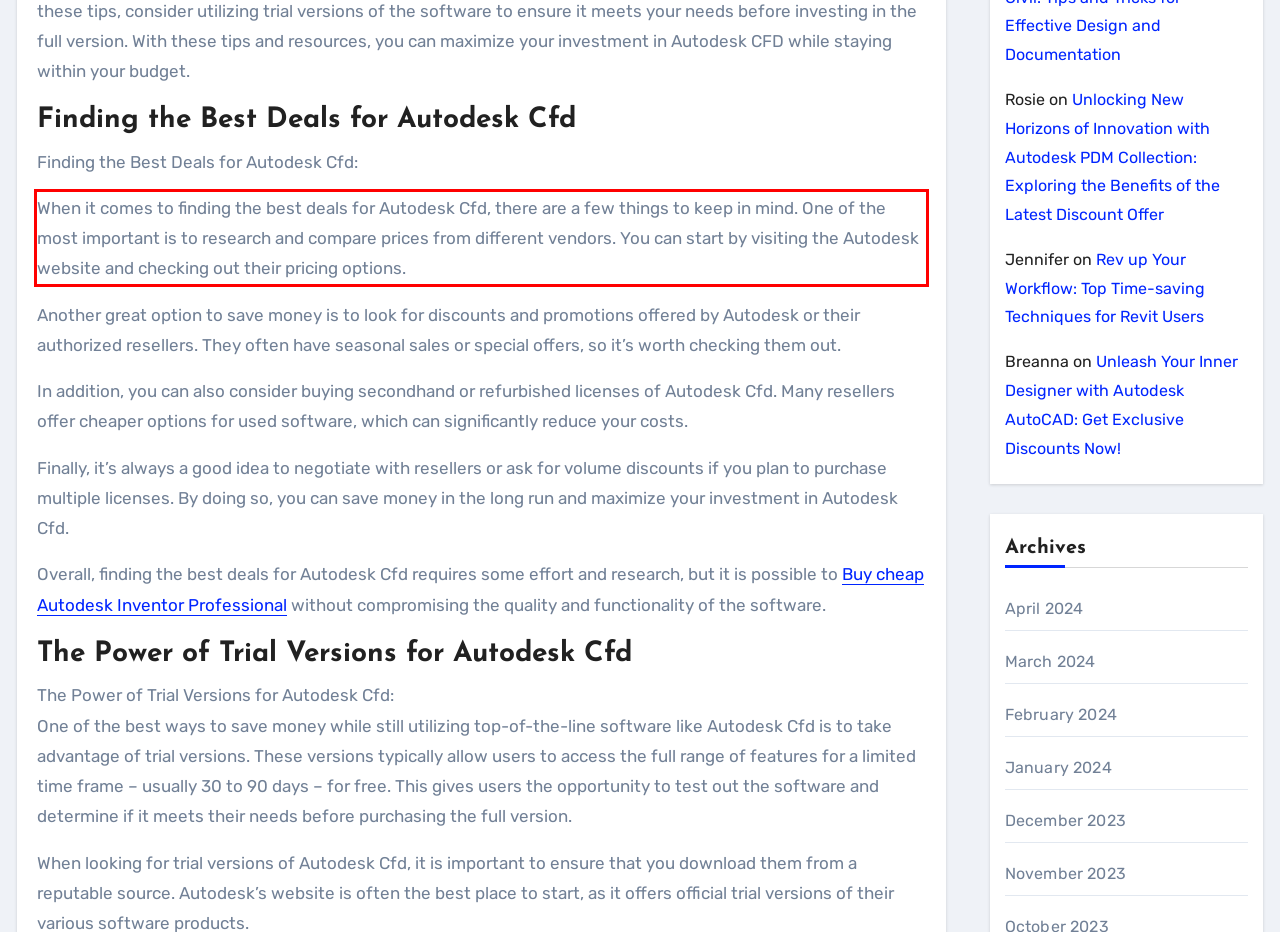You have a screenshot of a webpage with a red bounding box. Use OCR to generate the text contained within this red rectangle.

When it comes to finding the best deals for Autodesk Cfd, there are a few things to keep in mind. One of the most important is to research and compare prices from different vendors. You can start by visiting the Autodesk website and checking out their pricing options.